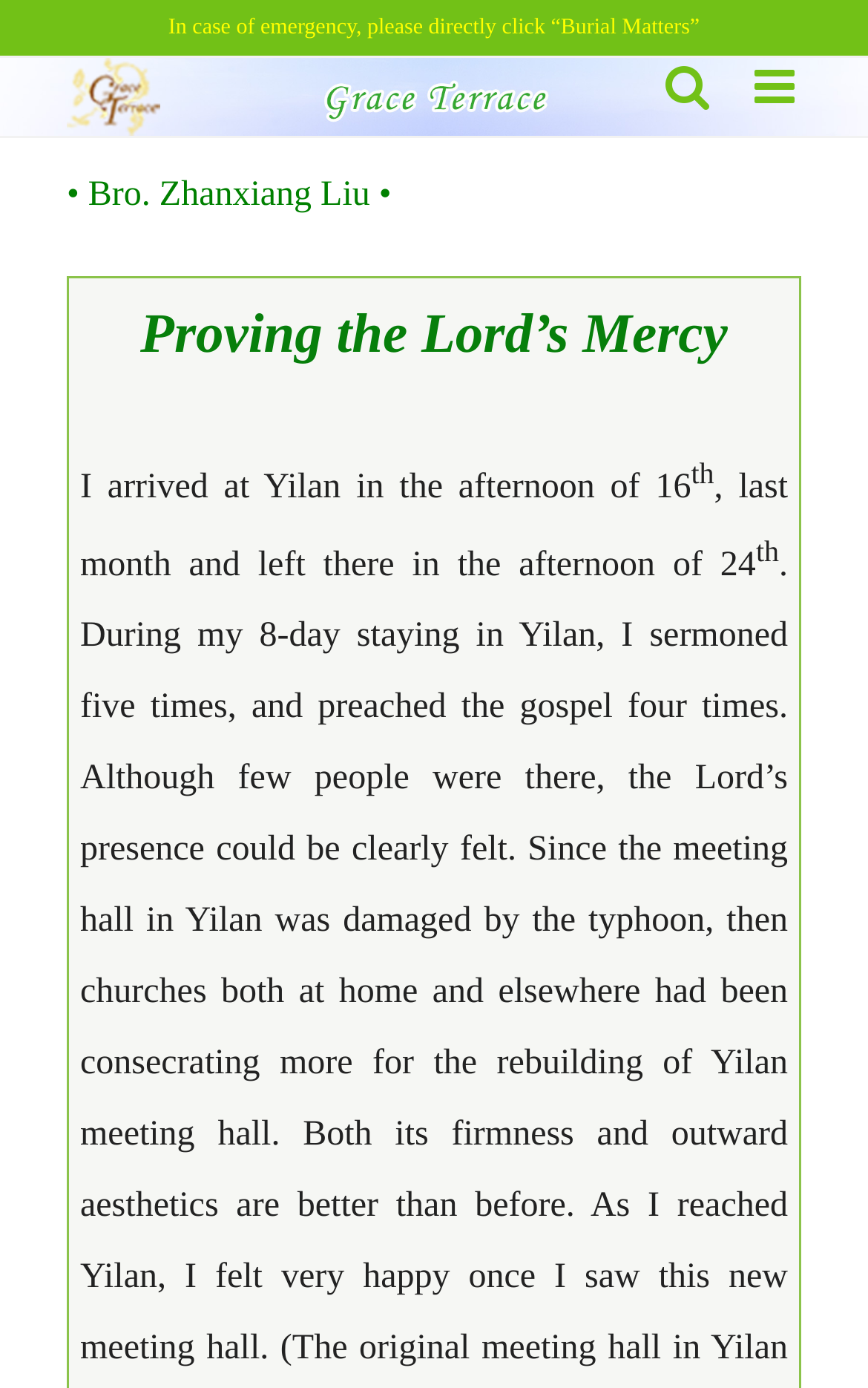What is the purpose of the 'Toggle mobile menu' button?
Could you please answer the question thoroughly and with as much detail as possible?

I inferred the answer by analyzing the 'Toggle mobile menu' button element and its corresponding 'controls' attribute, which points to the 'mobile-menu-emergency-menu' element. This suggests that the button is used to open the emergency menu on mobile devices.